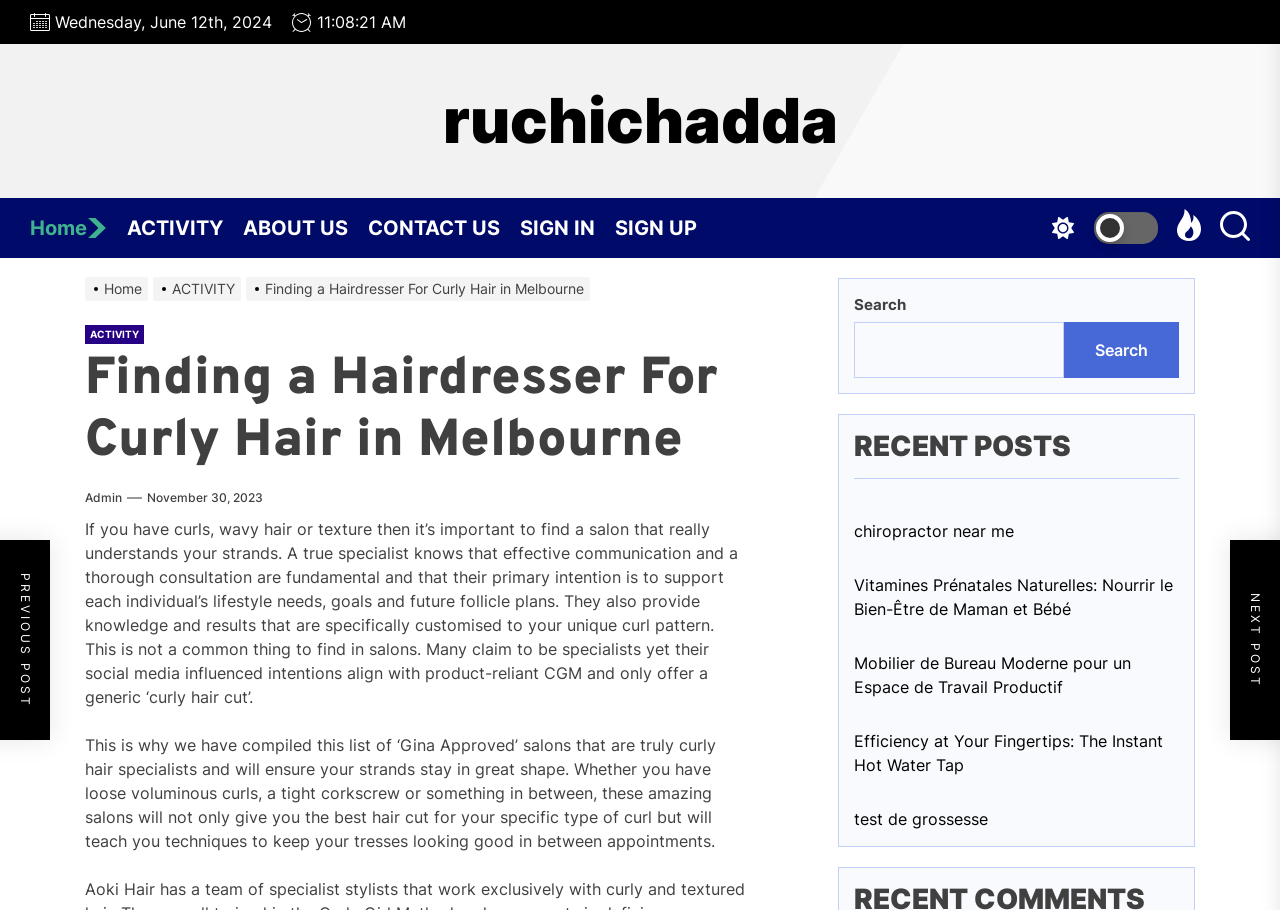Determine the bounding box for the described HTML element: "November 30, 2023November 30, 2023". Ensure the coordinates are four float numbers between 0 and 1 in the format [left, top, right, bottom].

[0.115, 0.537, 0.205, 0.557]